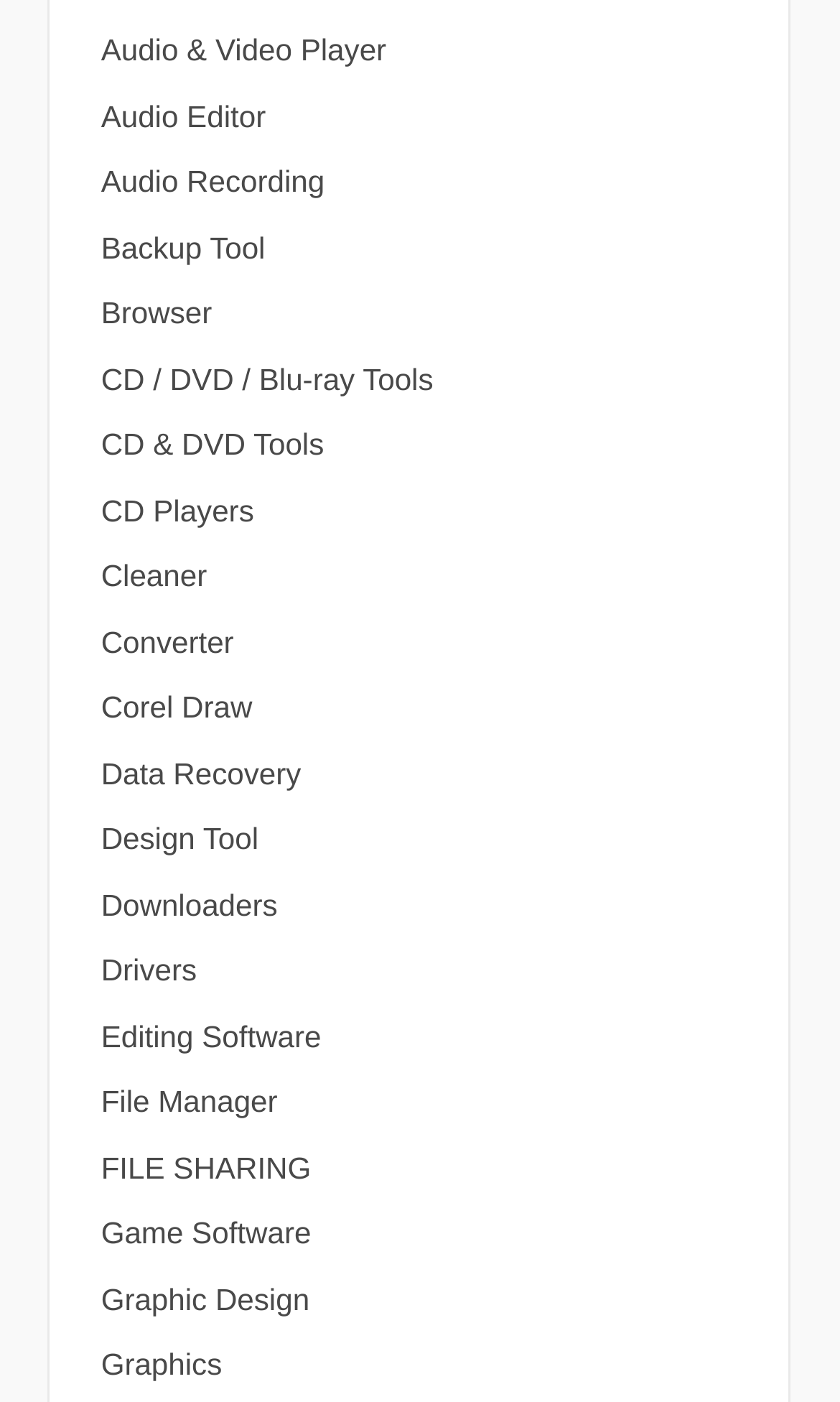Based on what you see in the screenshot, provide a thorough answer to this question: Is there a link for CD players on this webpage?

Upon examining the links on the webpage, I found a link specifically labeled 'CD Players', which suggests that the webpage provides access to software related to CD players.